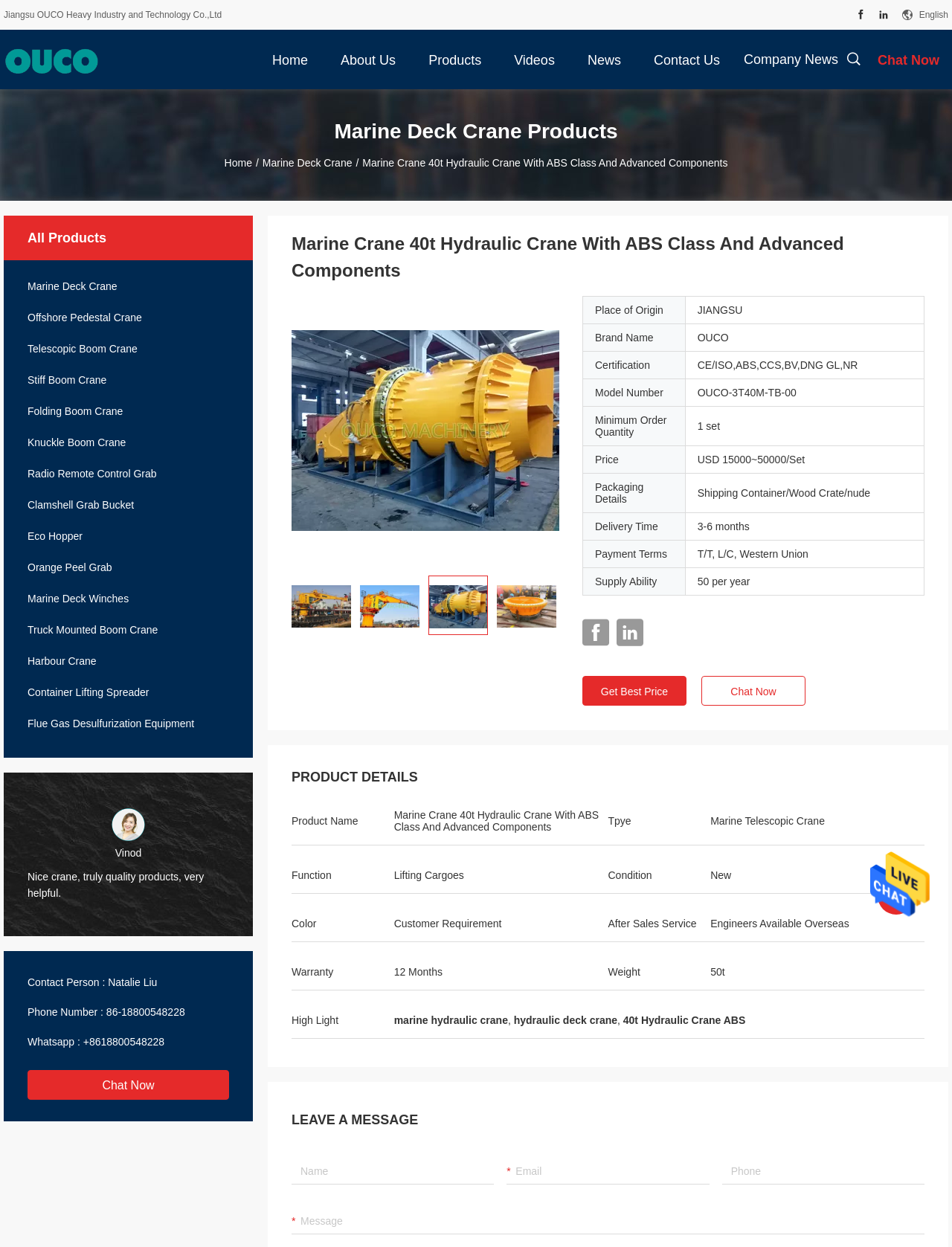Identify the bounding box of the UI component described as: "Company News".

[0.781, 0.024, 0.88, 0.072]